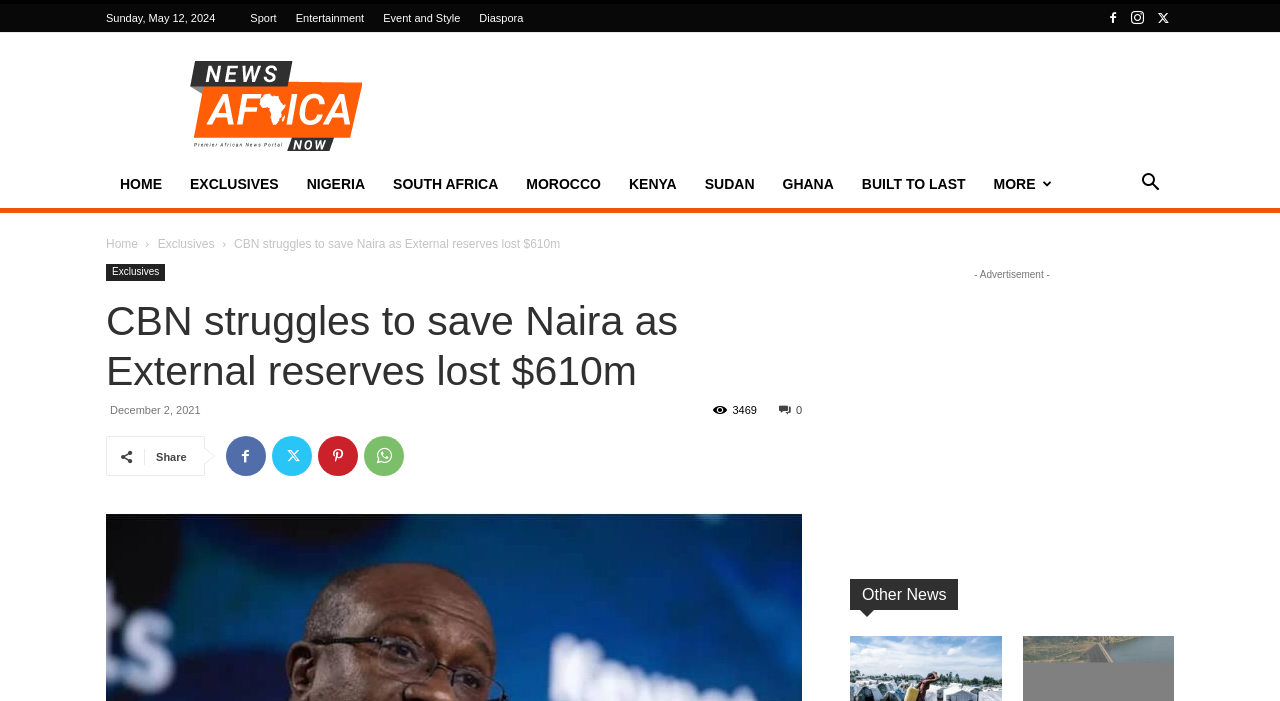Highlight the bounding box coordinates of the region I should click on to meet the following instruction: "Read more about 'NIGERIA'".

[0.229, 0.228, 0.296, 0.297]